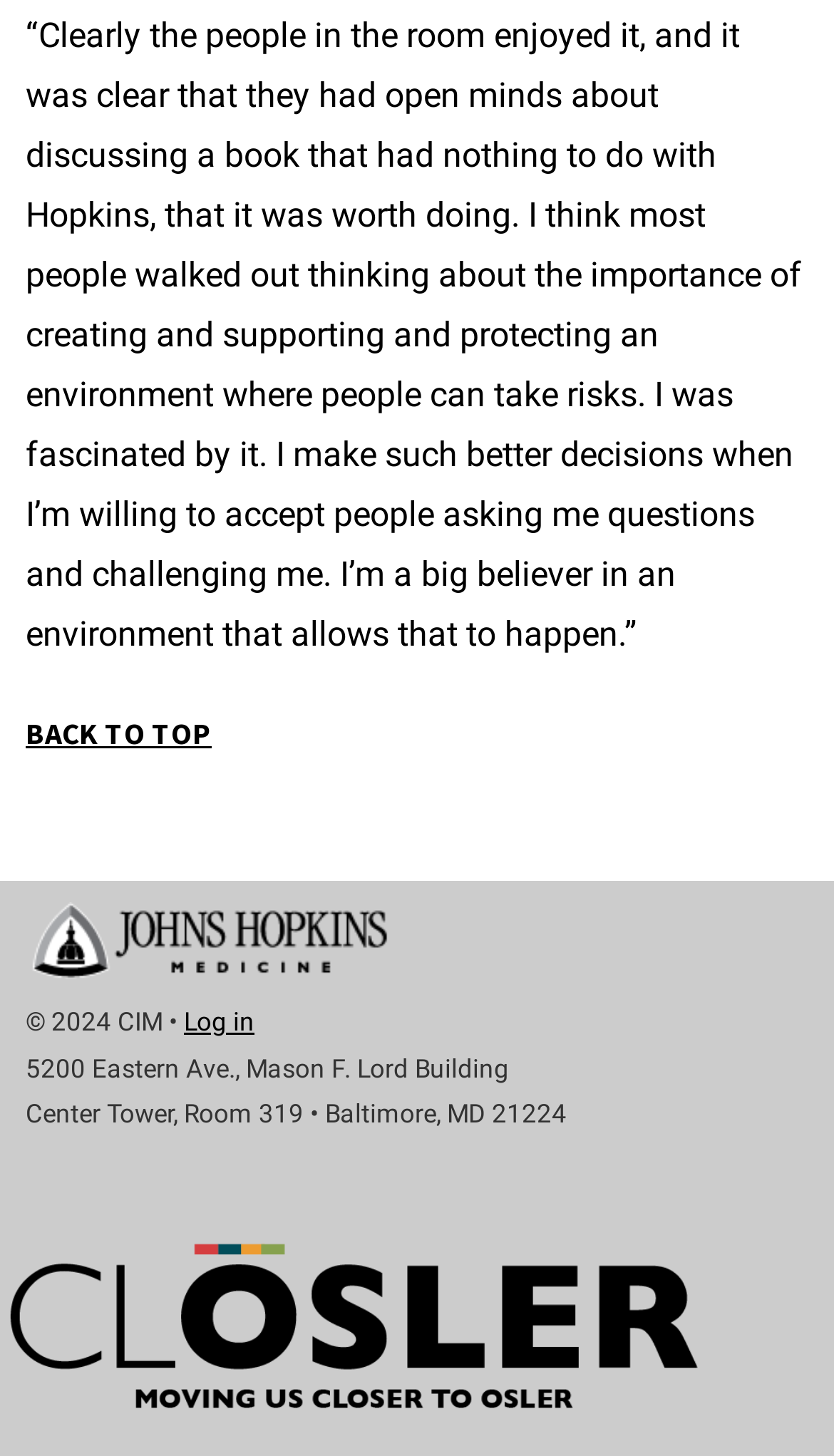Using the information in the image, give a detailed answer to the following question: How many links are there at the bottom of the webpage?

There are two links at the bottom of the webpage: 'Log in' and the link with no text content.